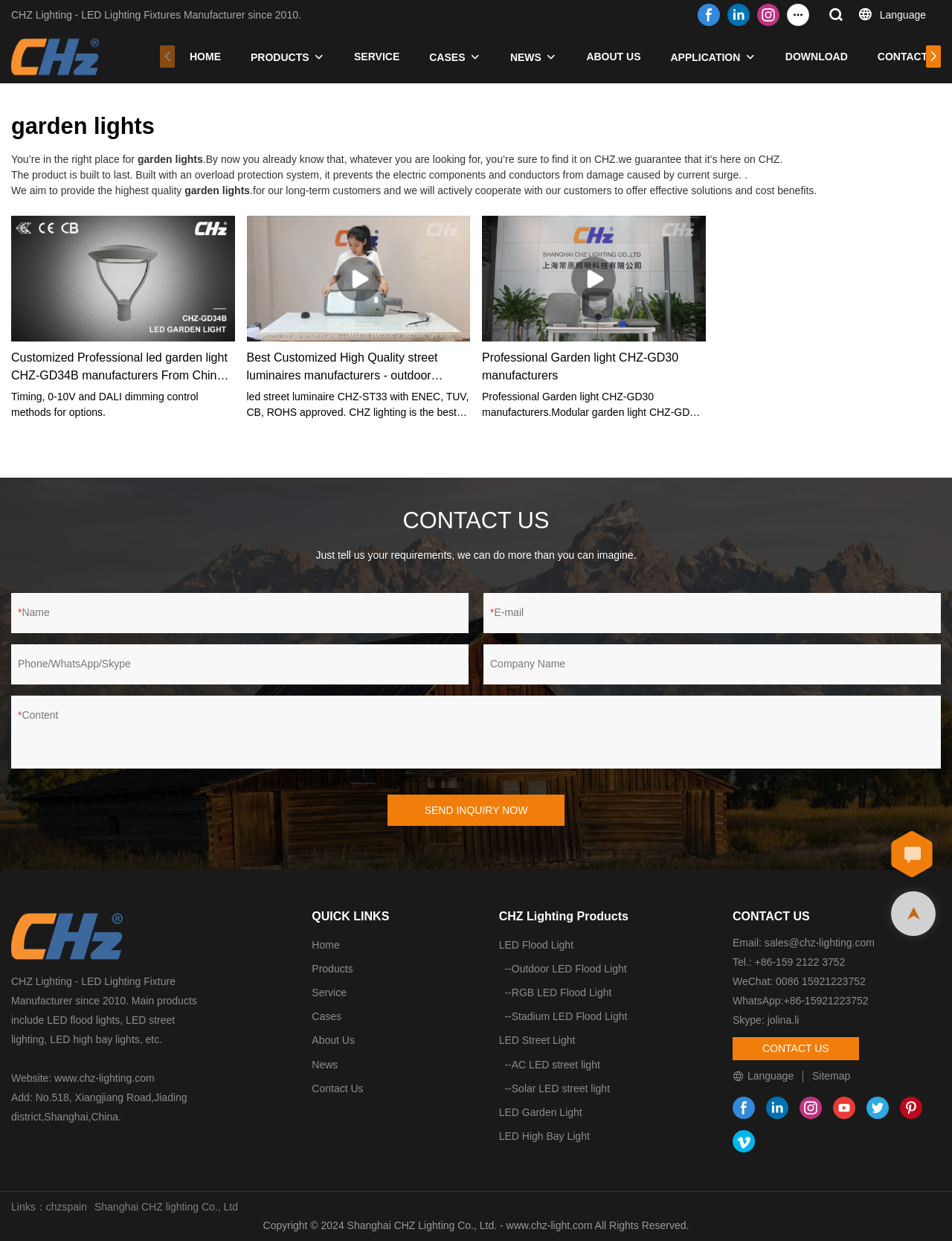Can you find the bounding box coordinates for the element that needs to be clicked to execute this instruction: "Enter your name in the input field"? The coordinates should be given as four float numbers between 0 and 1, i.e., [left, top, right, bottom].

[0.019, 0.493, 0.485, 0.505]